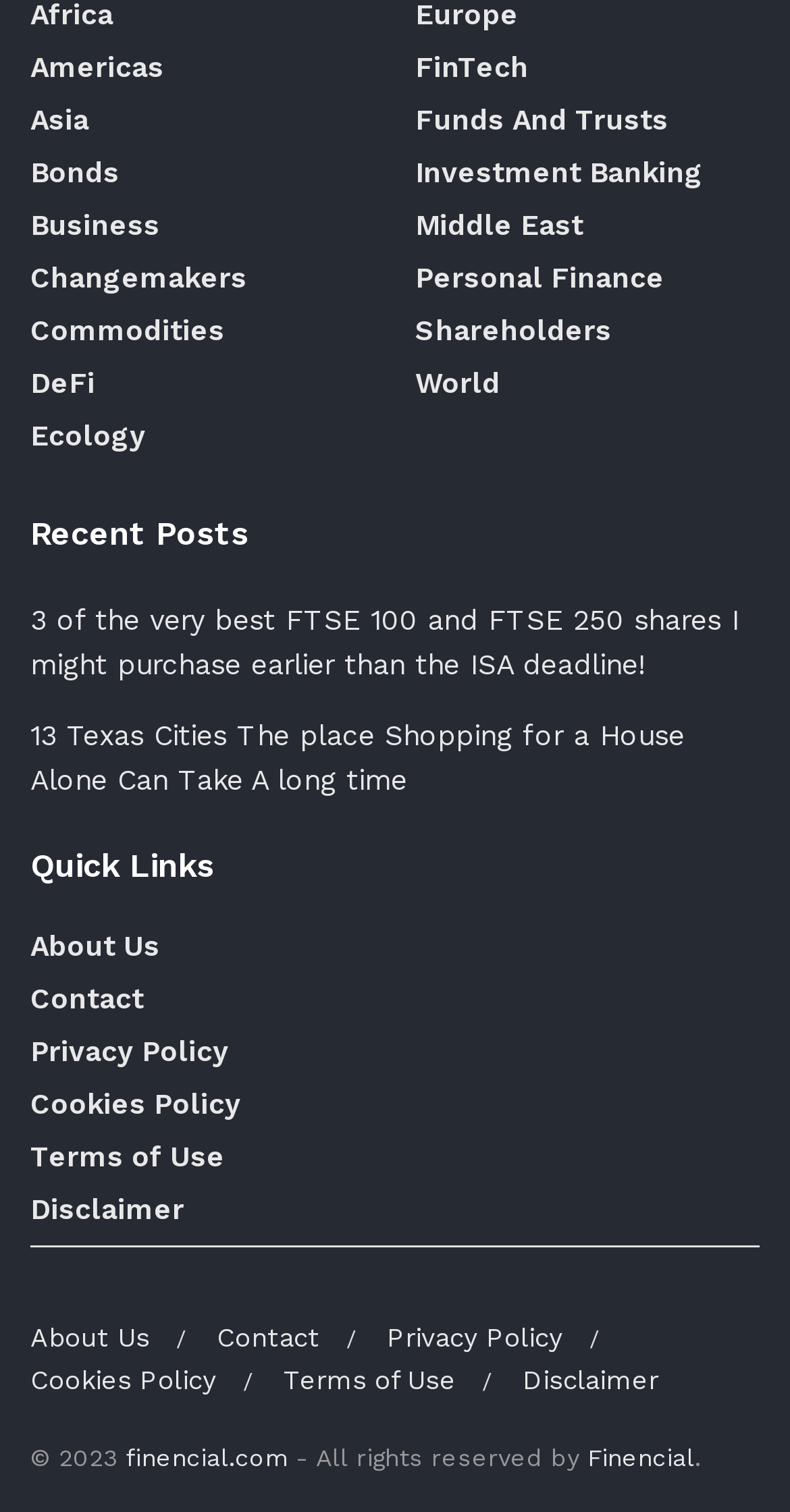Pinpoint the bounding box coordinates of the element that must be clicked to accomplish the following instruction: "Click on Americas". The coordinates should be in the format of four float numbers between 0 and 1, i.e., [left, top, right, bottom].

[0.038, 0.033, 0.208, 0.054]